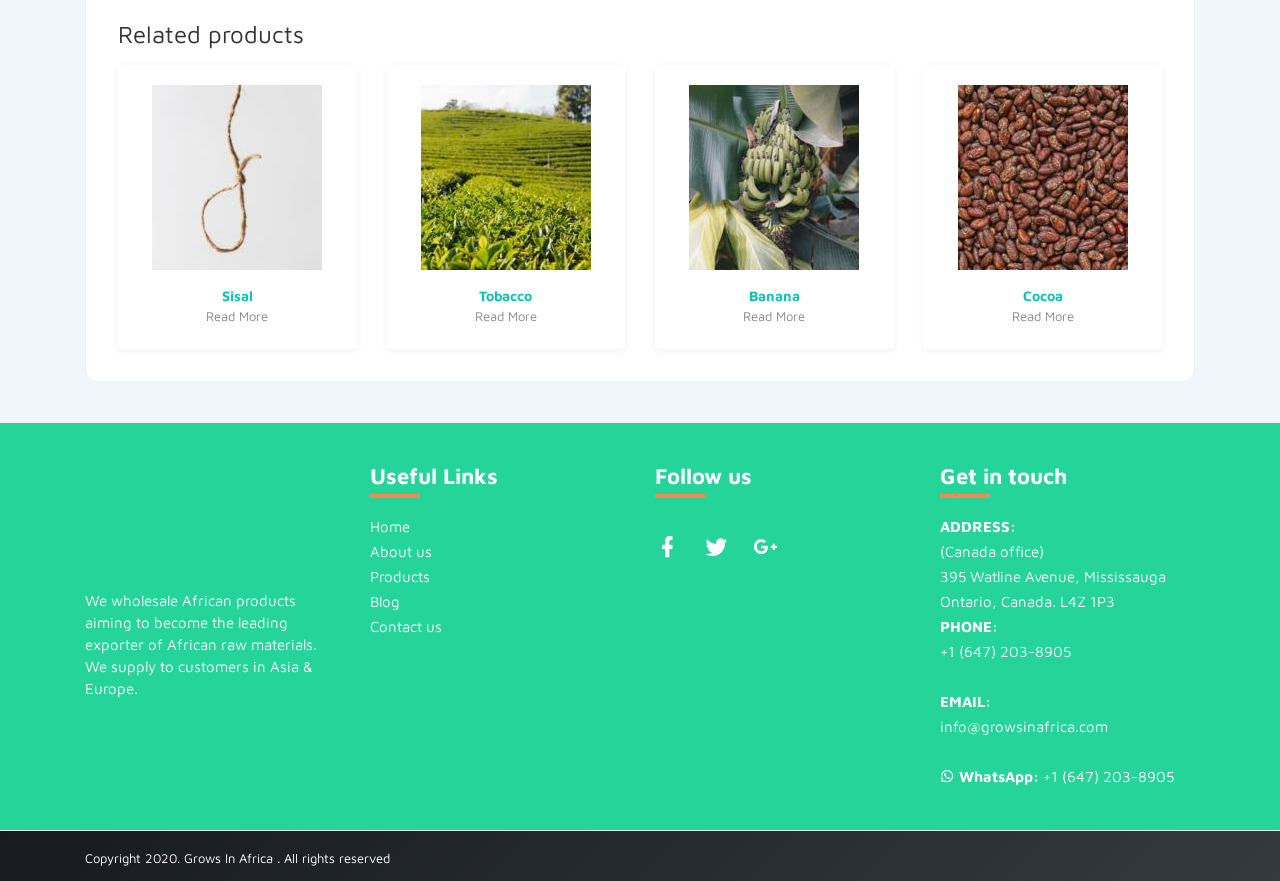What social media platforms does the company use?
Using the image, give a concise answer in the form of a single word or short phrase.

Facebook, Twitter, LinkedIn